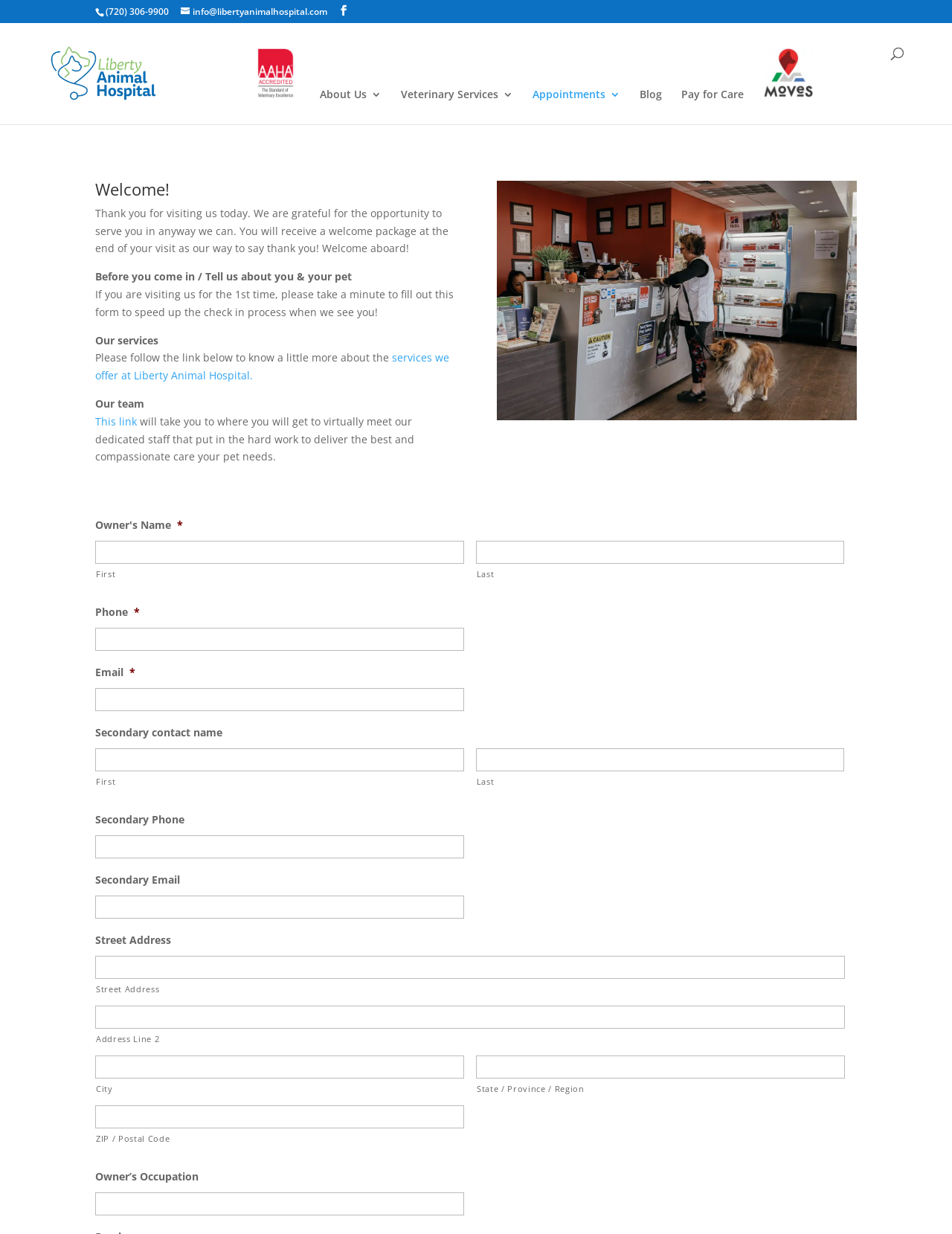Respond to the question below with a single word or phrase:
What is the name of the hospital?

Liberty Animal Hospital